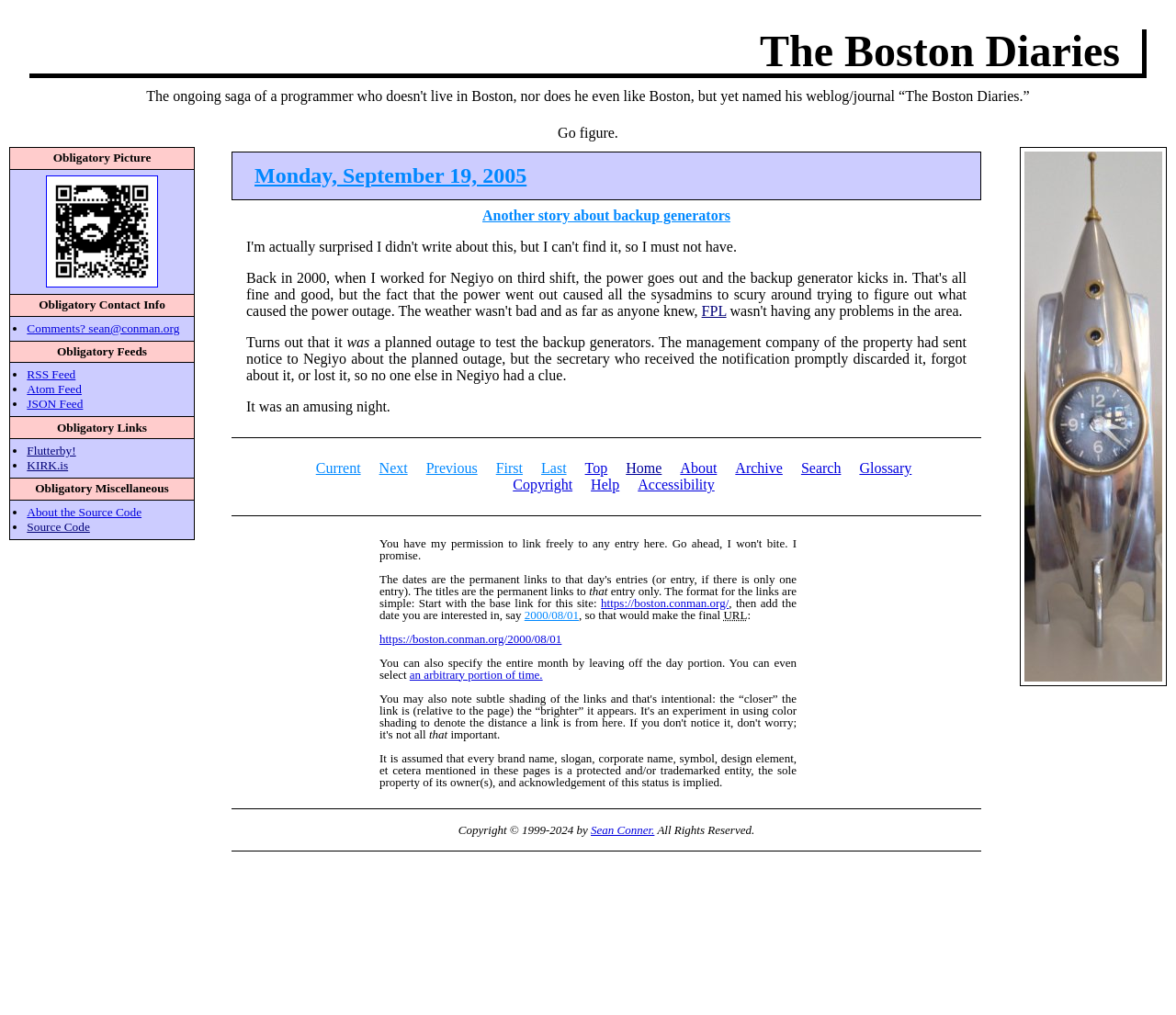Create an in-depth description of the webpage, covering main sections.

This webpage is a blog post titled "Another story about backup generators" from "The Boston Diaries" by Captain Napalm. At the top, there is a heading with the blog title and a smaller heading with the date "Monday, September 19, 2005". Below the date, there is a link to the same title "Another story about backup generators".

The main content of the blog post starts with a short sentence "Go figure." followed by a paragraph of text describing a story about a planned outage to test backup generators. The text is divided into several static text elements, but they form a cohesive paragraph.

To the right of the main content, there are several links, including "FPL", "Current", "Next", "Previous", "First", "Last", "Top", "Home", "About", "Archive", "Search", "Glossary", "Copyright", and "Help". These links are arranged horizontally and take up about half of the screen width.

Below the main content, there is an image with a heading "Obligatory Picture" to its left. Further down, there is a section with contact information, including an email address and a link to comments. This section is headed "Obligatory Contact Info".

The next section is headed "Obligatory Feeds" and lists three types of feeds: RSS, Atom, and JSON. Each feed type is represented by a bullet point and a link.

The following section is headed "Obligatory Links" and lists two links: "Flutterby!" and "KIRK.is". Each link is represented by a bullet point.

The next section is headed "Obligatory Miscellaneous" and lists two links: "About the Source Code" and "Source Code". Each link is represented by a bullet point.

At the bottom of the page, there is a section with information about the source code and a copyright notice. The copyright notice spans multiple lines and includes a link to the author's name, Sean Conner.